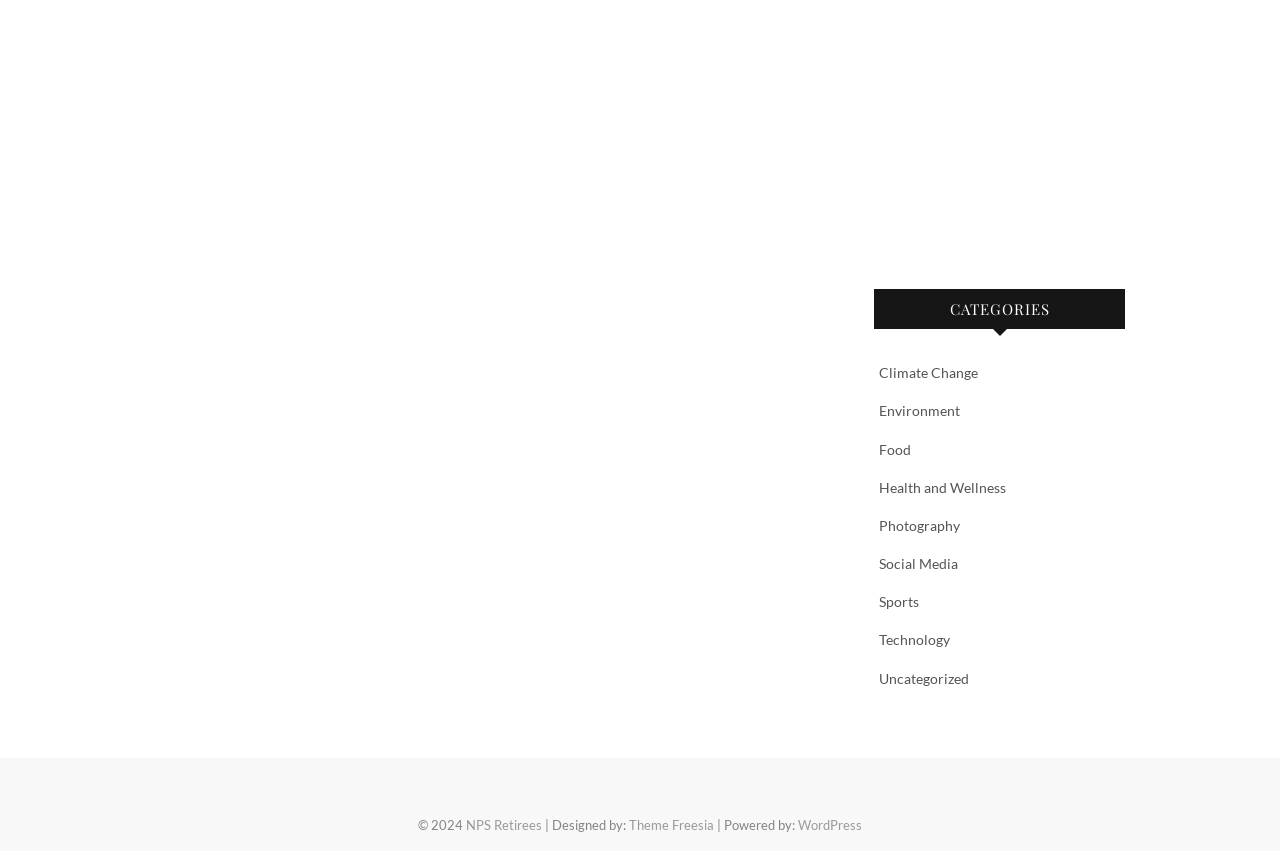Locate the bounding box coordinates of the area you need to click to fulfill this instruction: 'Click on Climate Change'. The coordinates must be in the form of four float numbers ranging from 0 to 1: [left, top, right, bottom].

[0.687, 0.428, 0.764, 0.448]